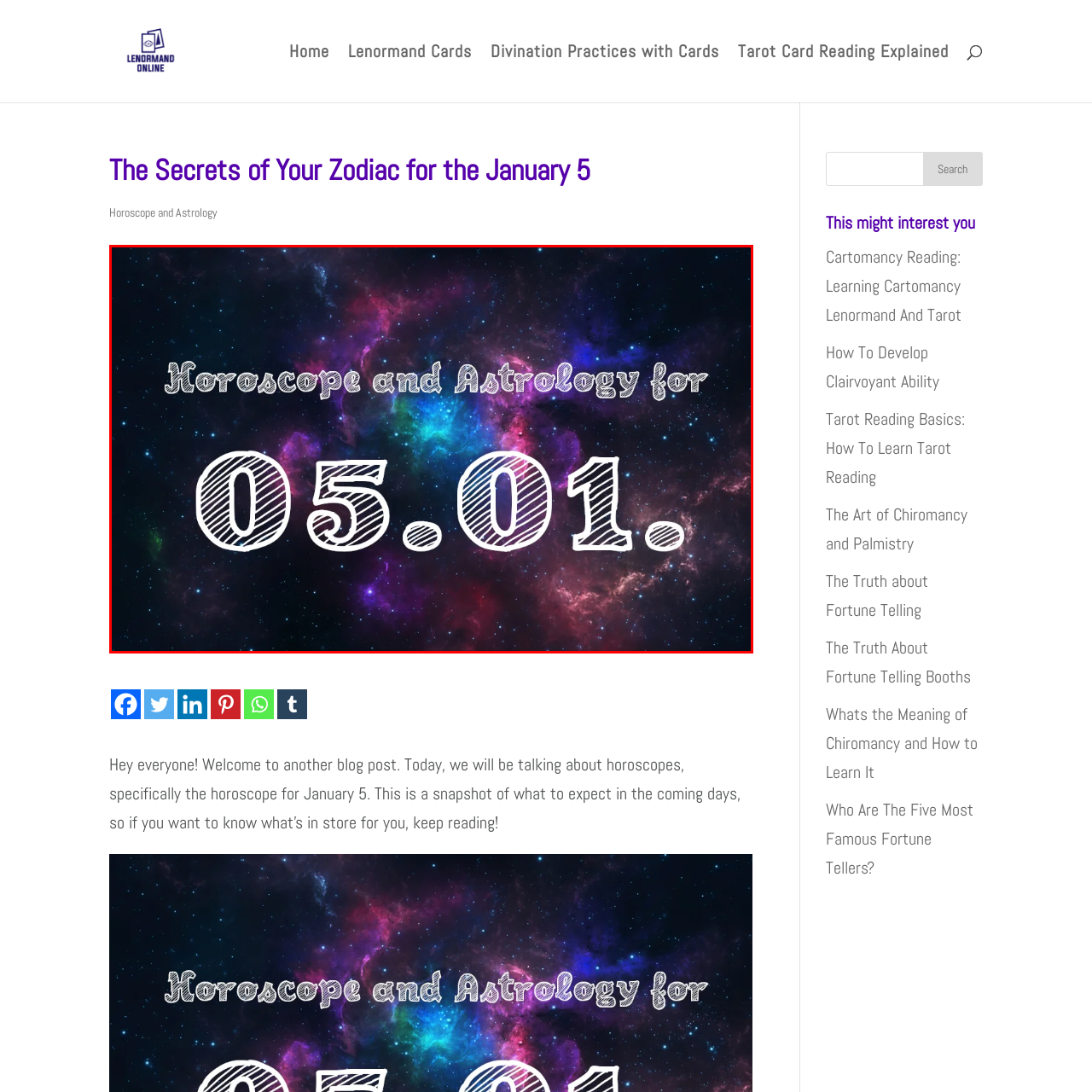Detail the visual elements present in the red-framed section of the image.

The image features a captivating cosmic background filled with vibrant colors, including shades of purple, blue, and hints of pink, resembling a starry night sky. Superimposed on this celestial backdrop is the text "Horoscope and Astrology for 05.01," rendered in a stylish and bold font. The prominent "05.01" stands out with a unique textured design, while the rest of the text is elegantly crafted, inviting viewers to explore their astrological insights for January 5th. This visually engaging presentation sets the stage for a blog post focused on horoscopes related to this date, enticing readers to delve into what the stars have in store for them.